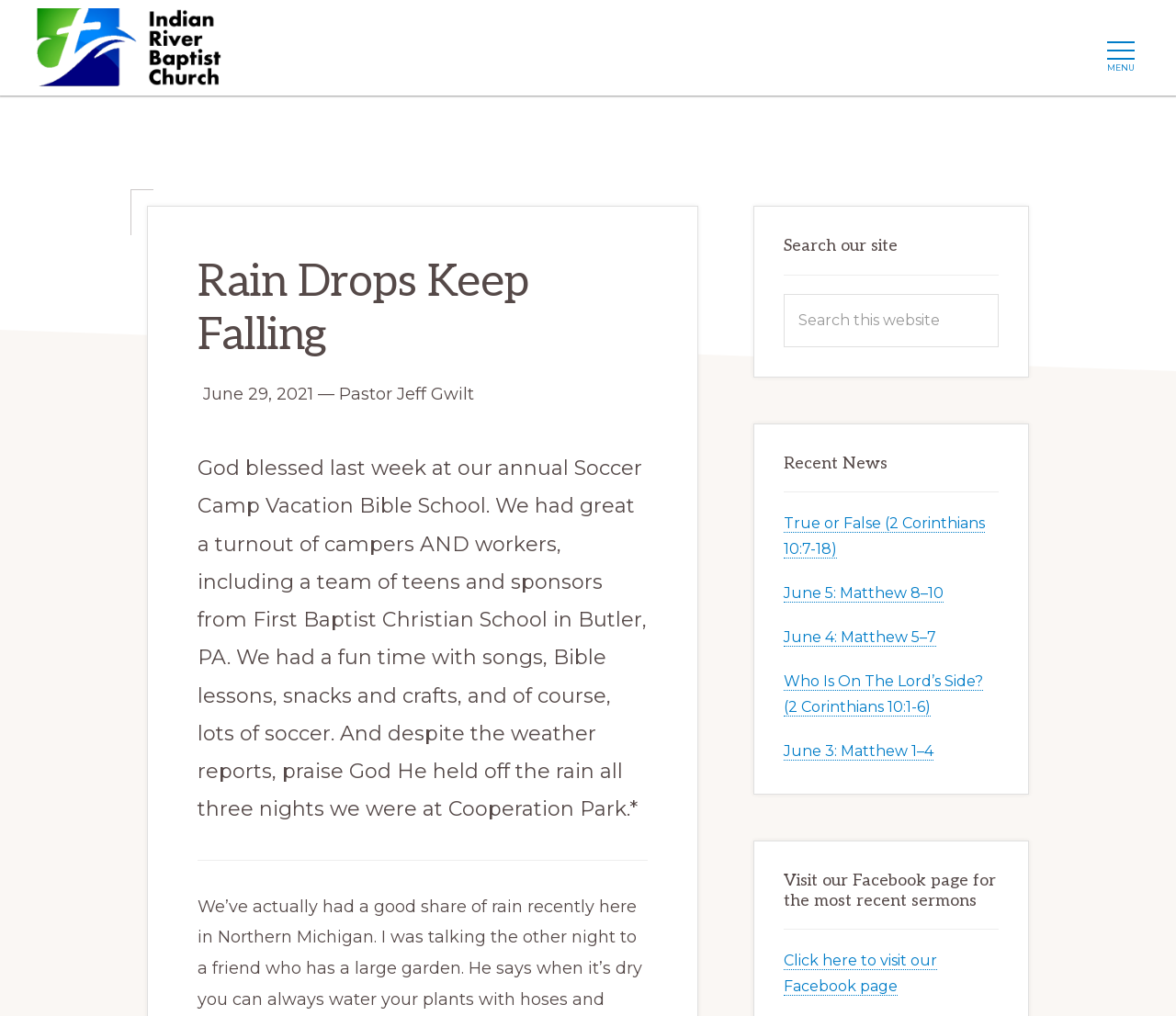Could you find the bounding box coordinates of the clickable area to complete this instruction: "Visit our Facebook page"?

[0.666, 0.937, 0.797, 0.98]